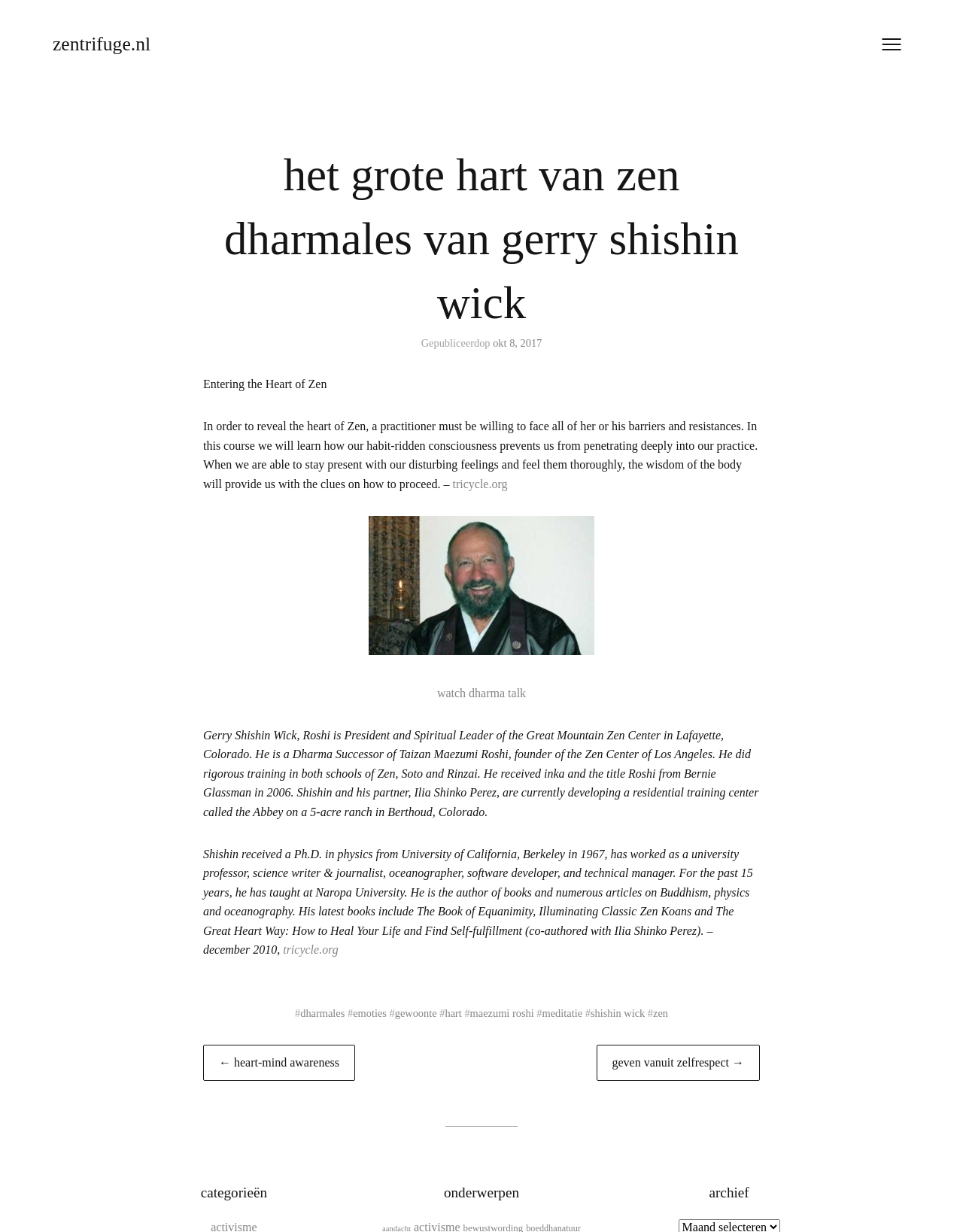Summarize the webpage comprehensively, mentioning all visible components.

This webpage appears to be a blog post or article about Gerry Shishin Wick, a Zen master and spiritual leader. At the top of the page, there is a heading with the title "zentrifuge.nl" and a button to open a menu. Below this, there is a main content area that takes up most of the page.

The main content area is divided into several sections. The first section has a heading with the title "het grote hart van zen dharmales van gerry shishin wick" and a publication date "okt 8, 2017". Below this, there is a brief introduction to the article, followed by a longer passage of text that discusses the heart of Zen and the importance of facing one's barriers and resistances.

The next section appears to be a biography of Gerry Shishin Wick, detailing his background, training, and accomplishments as a Zen master. This section includes several links to external websites, including tricycle.org.

Below the biography, there is a section with a series of links, each labeled with a hashtag, such as "#dharmales", "#emoties", and "#zen". These links may be related to categories or tags for the article.

At the bottom of the page, there is a navigation section with links to previous and next articles, as well as a separator line that divides the page into three columns. The columns are labeled "categorieën", "onderwerpen", and "archief", which may be categories, topics, and archives for the blog or website.

Overall, the webpage appears to be a well-structured and informative article about Gerry Shishin Wick and his teachings on Zen.